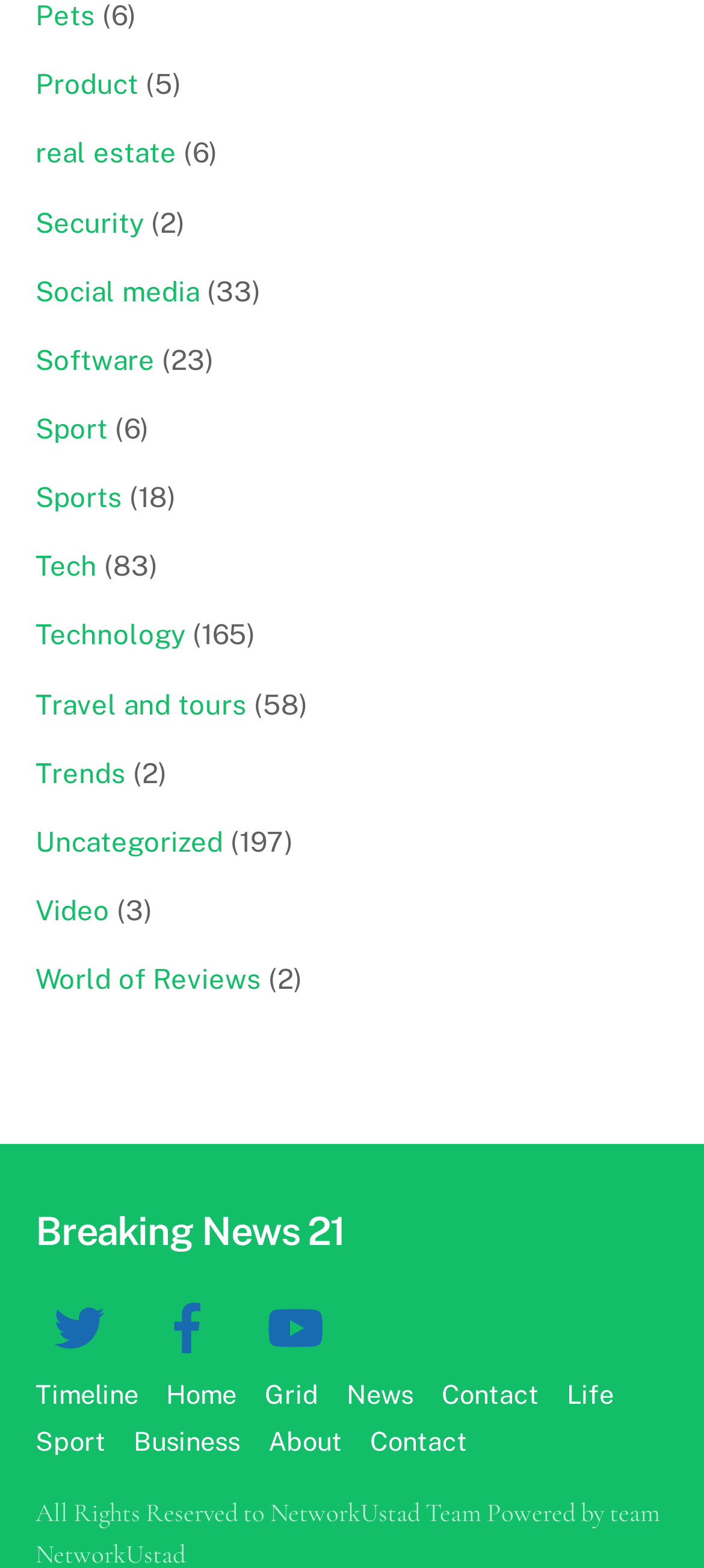Could you find the bounding box coordinates of the clickable area to complete this instruction: "Switch to English language"?

None